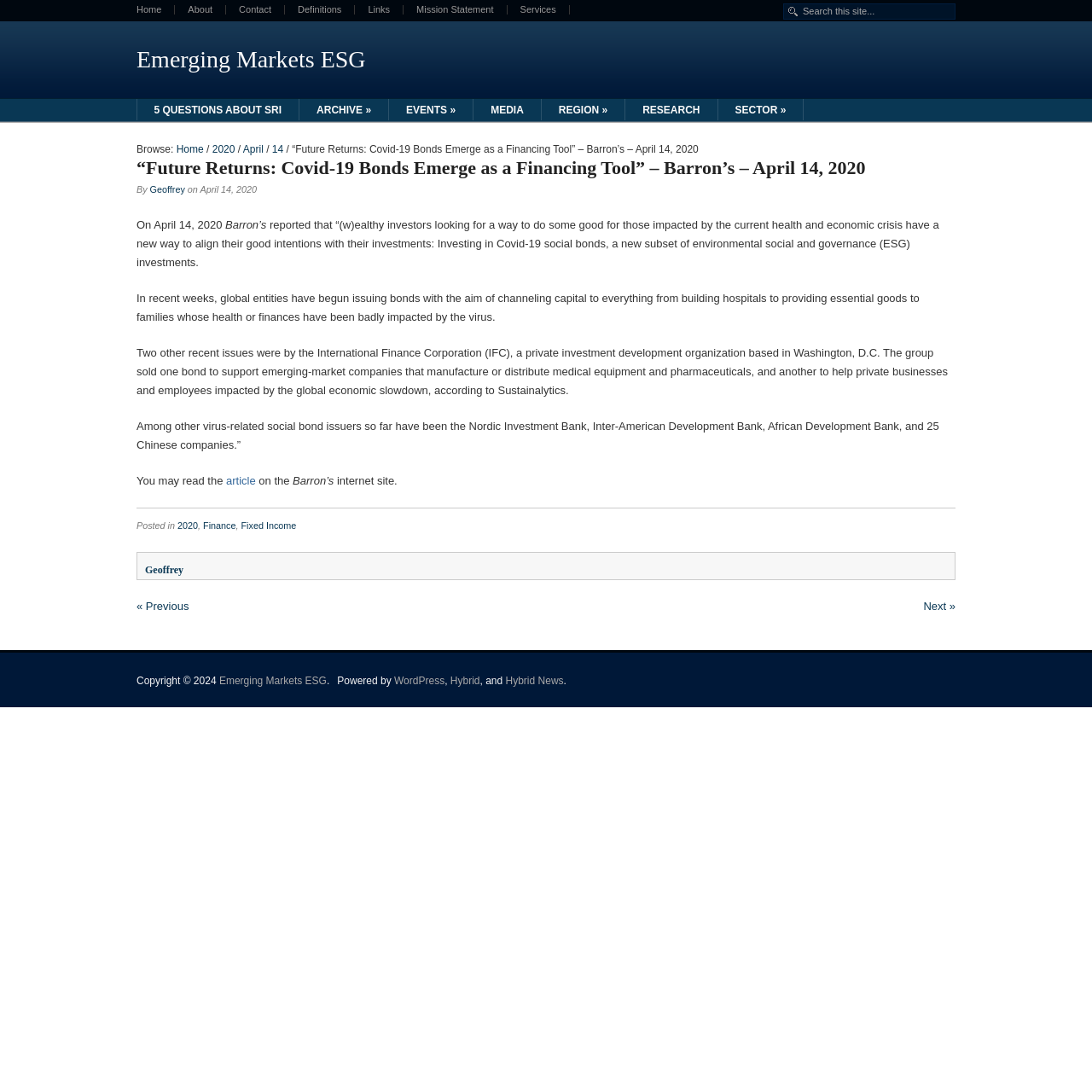Identify the bounding box coordinates necessary to click and complete the given instruction: "Go to Home page".

[0.113, 0.005, 0.16, 0.013]